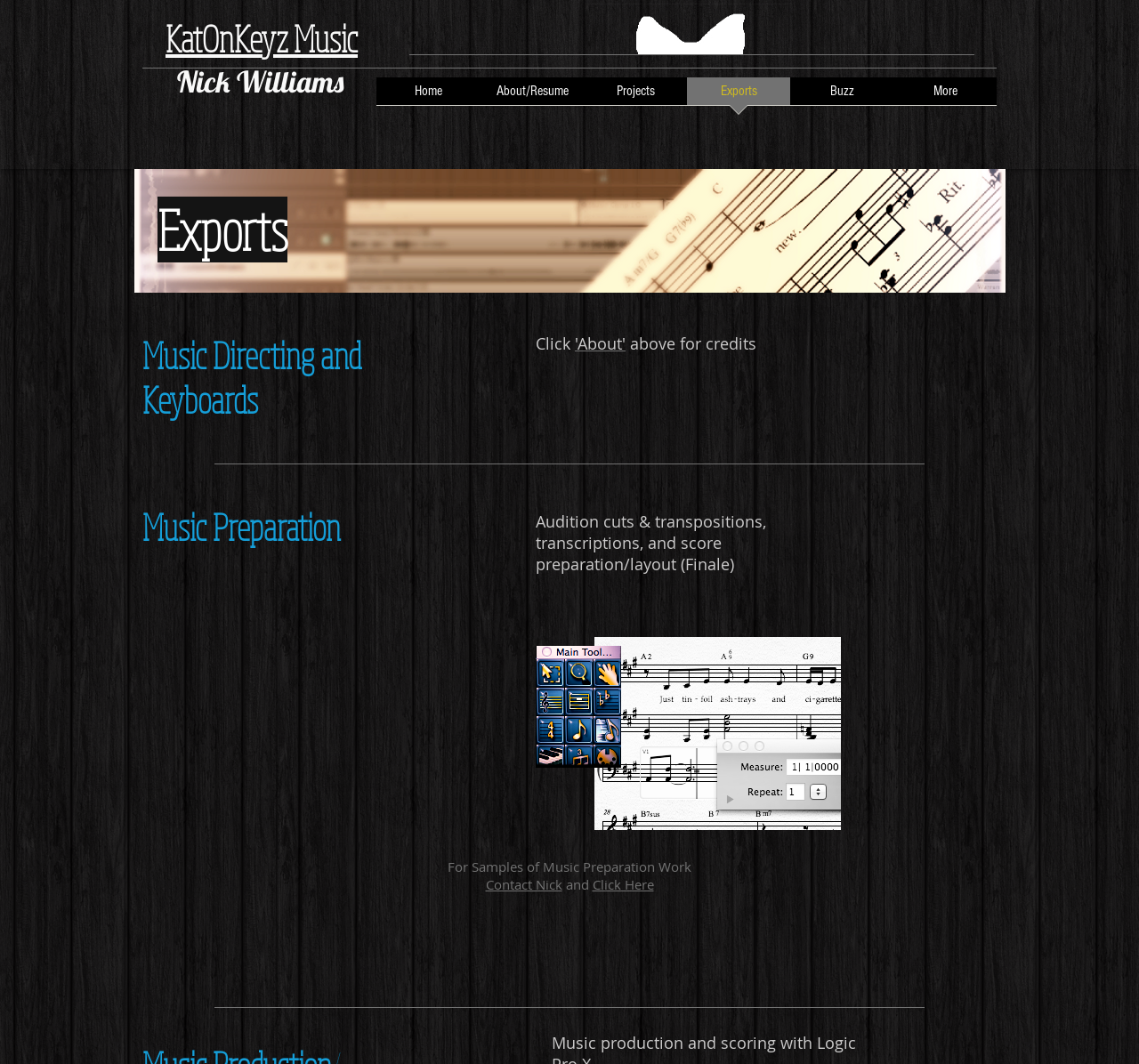Kindly determine the bounding box coordinates for the area that needs to be clicked to execute this instruction: "go to home page".

[0.33, 0.073, 0.422, 0.11]